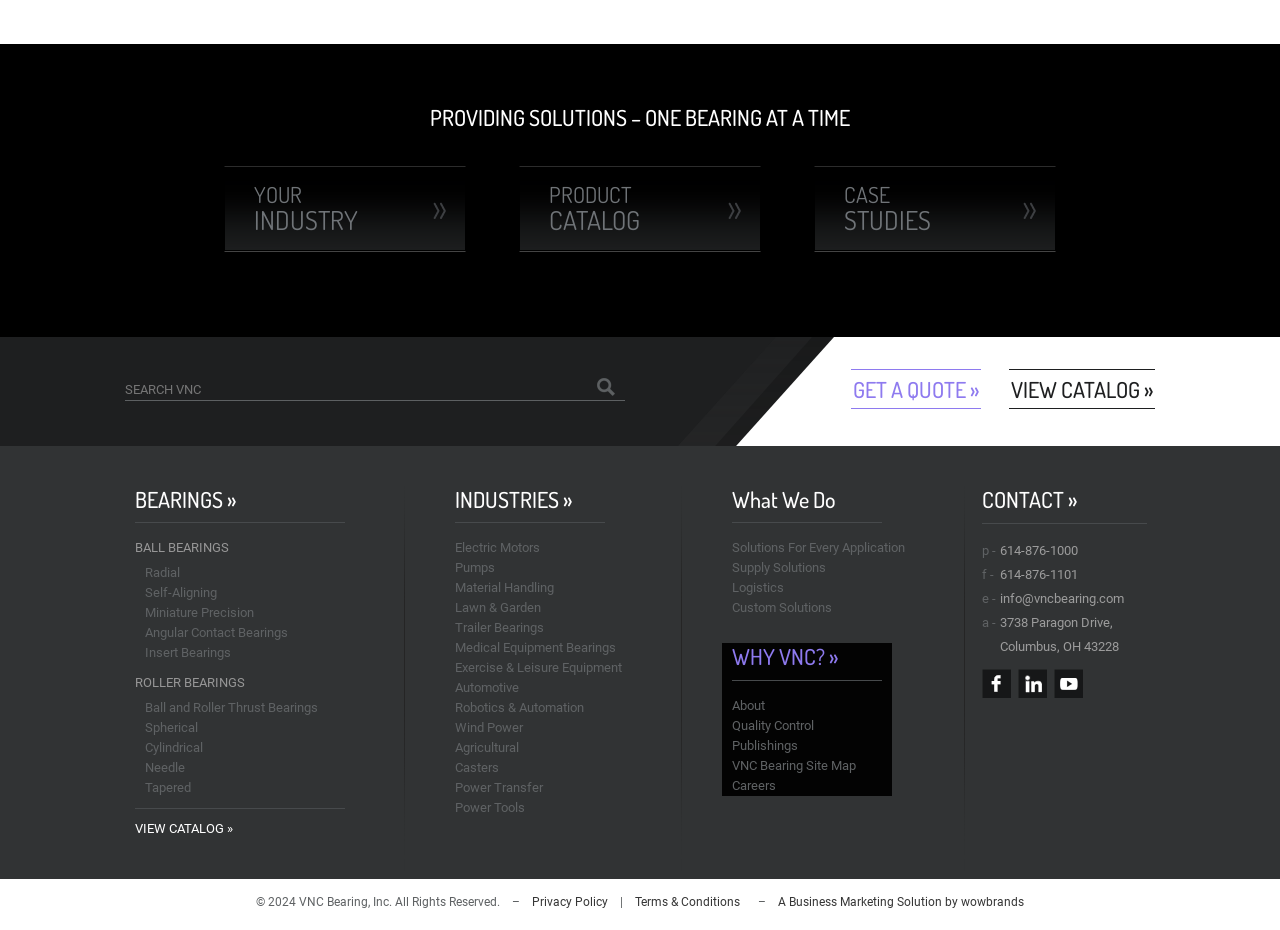How many industries are served?
Refer to the image and provide a thorough answer to the question.

The industries served are listed on the right side of the webpage, under the 'INDUSTRIES »' link. There are 14 industries listed, including Electric Motors, Pumps, and others.